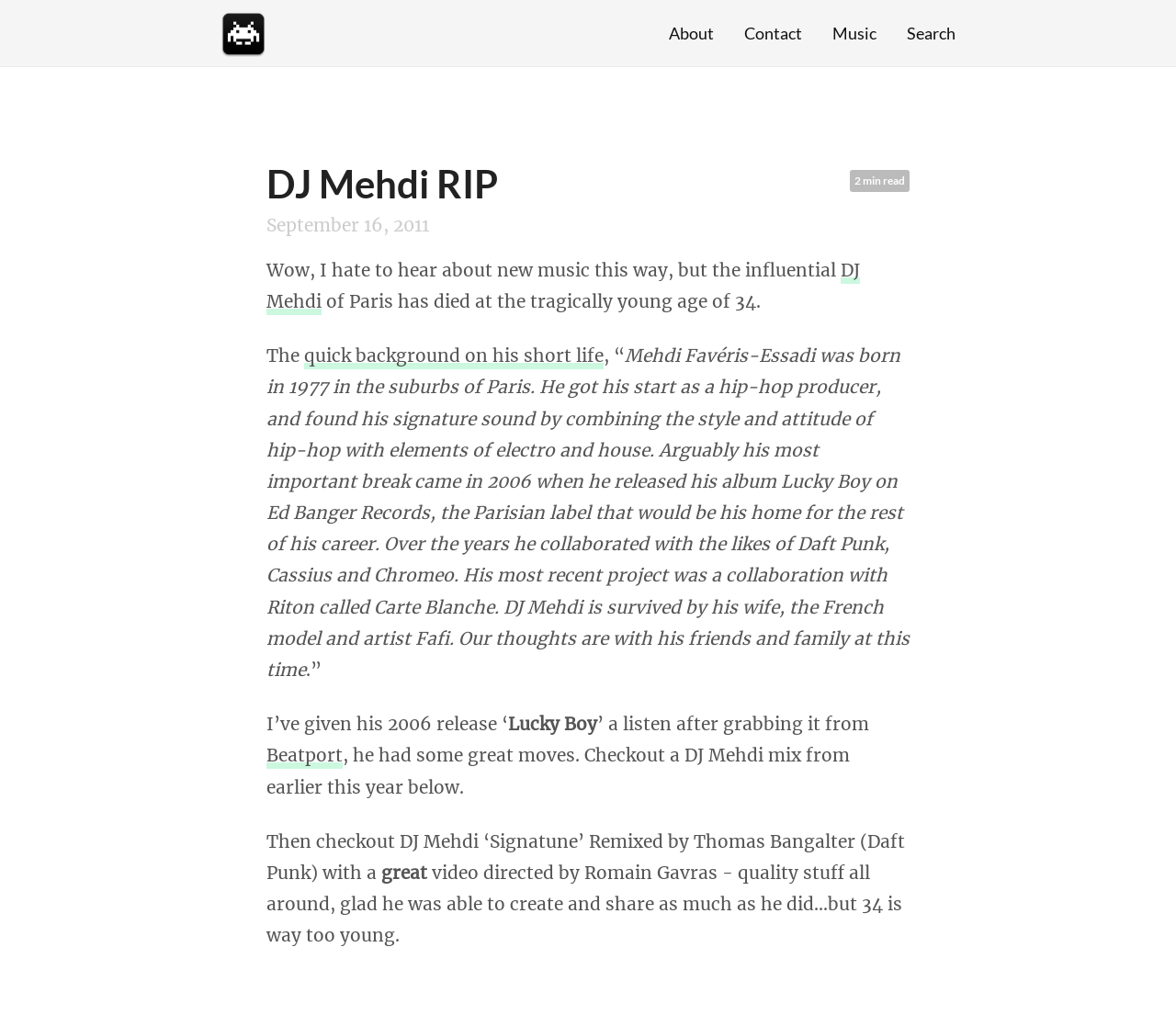Find the bounding box coordinates for the area that should be clicked to accomplish the instruction: "Read more about DJ Mehdi".

[0.227, 0.255, 0.731, 0.31]